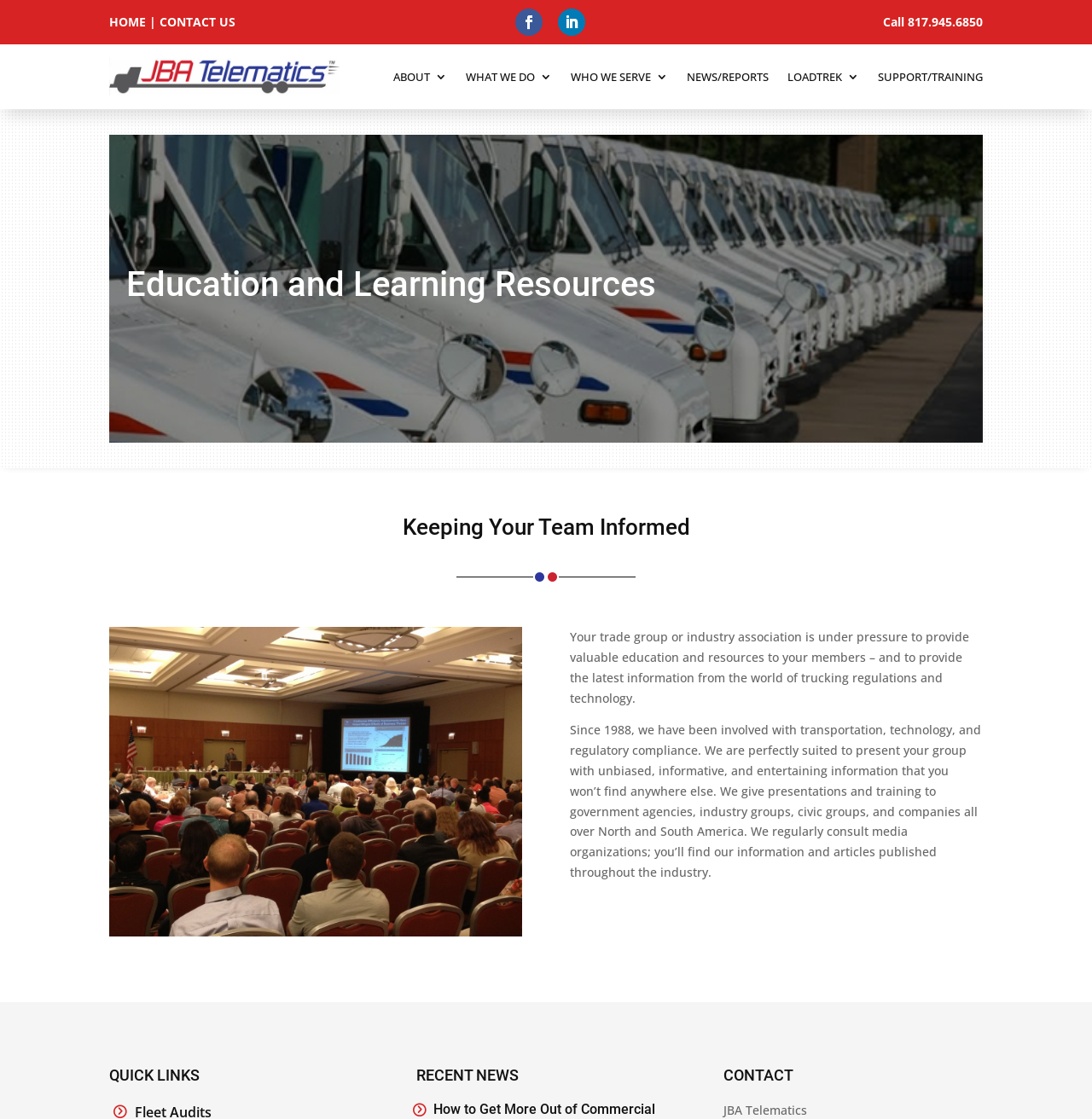Please find the bounding box coordinates of the section that needs to be clicked to achieve this instruction: "Learn about ABOUT 3".

[0.36, 0.04, 0.409, 0.098]